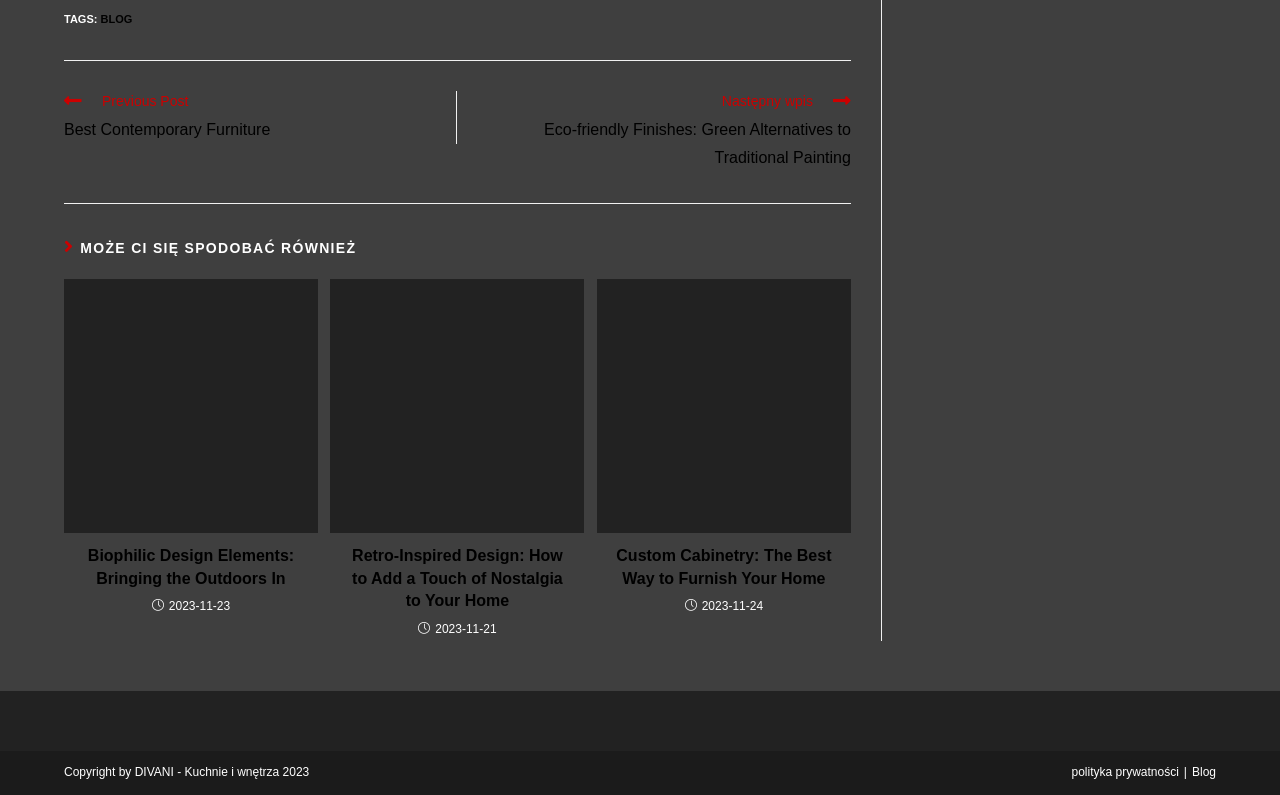What is the date of the article 'Retro-Inspired Design: How to Add a Touch of Nostalgia to Your Home'?
Using the image, provide a concise answer in one word or a short phrase.

2023-11-21